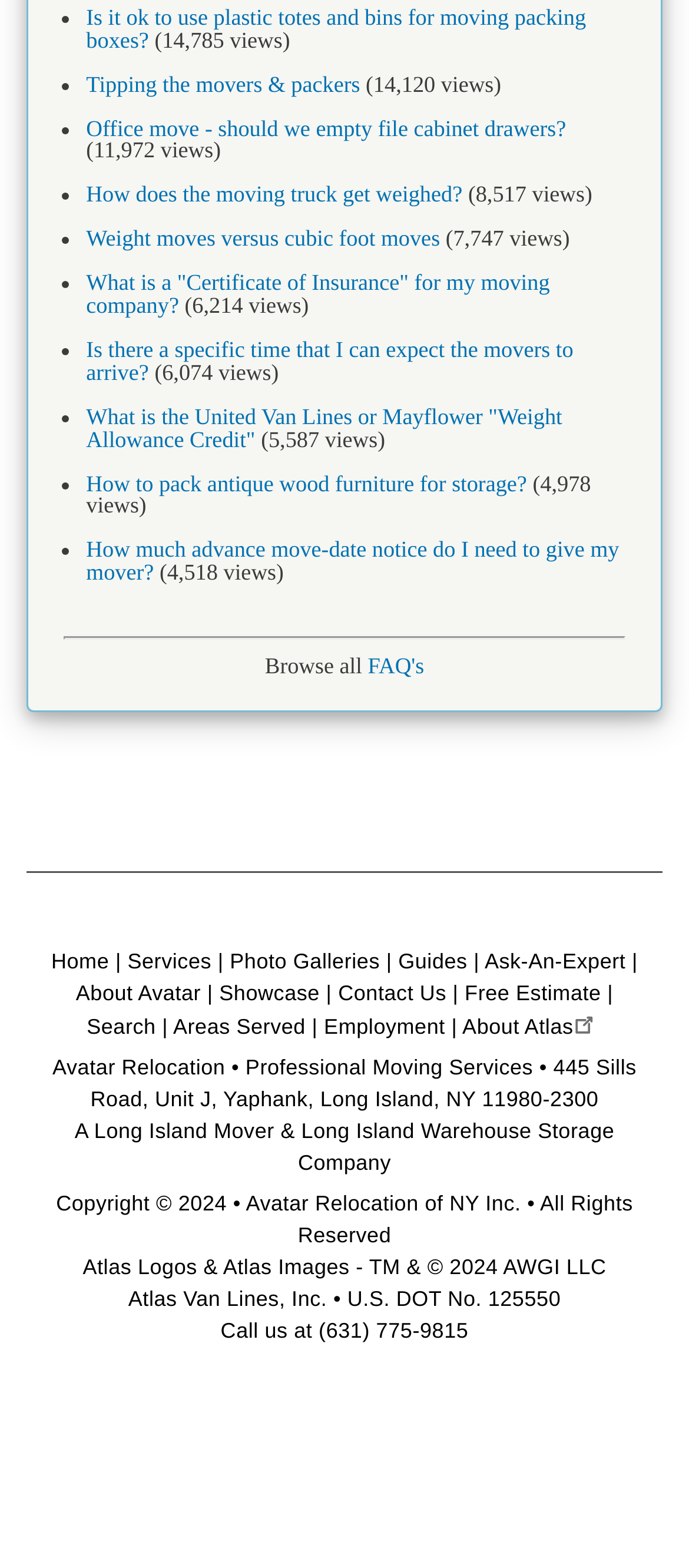Refer to the image and provide a thorough answer to this question:
How many links are there in the list of questions?

The number of links can be counted by looking at the list of questions, where there are 12 links starting from 'Is it ok to use plastic totes and bins for moving packing boxes?' to 'How much advance move-date notice do I need to give my mover?'.